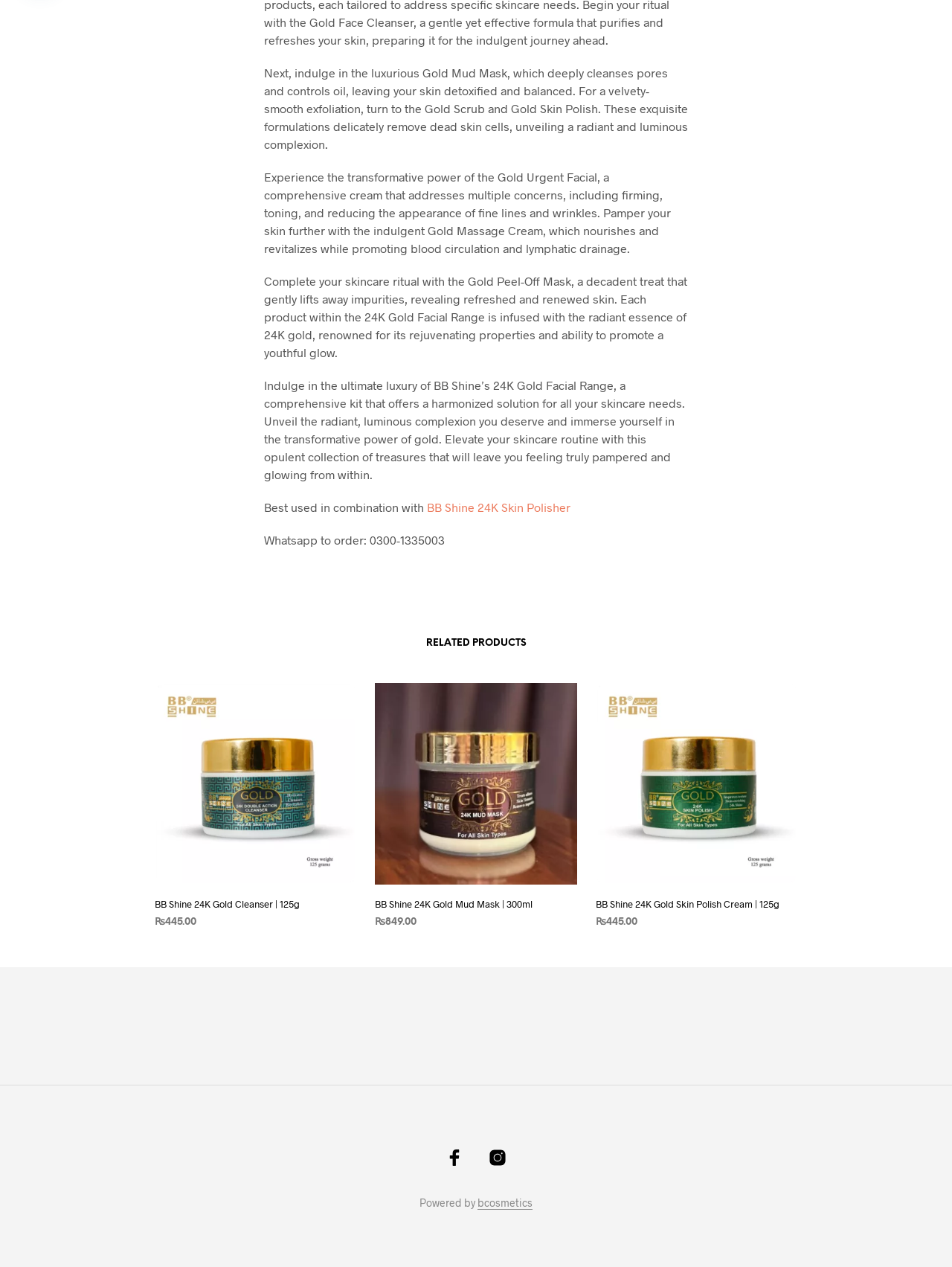How can I order the products?
Based on the image, provide a one-word or brief-phrase response.

Whatsapp to 0300-1335003